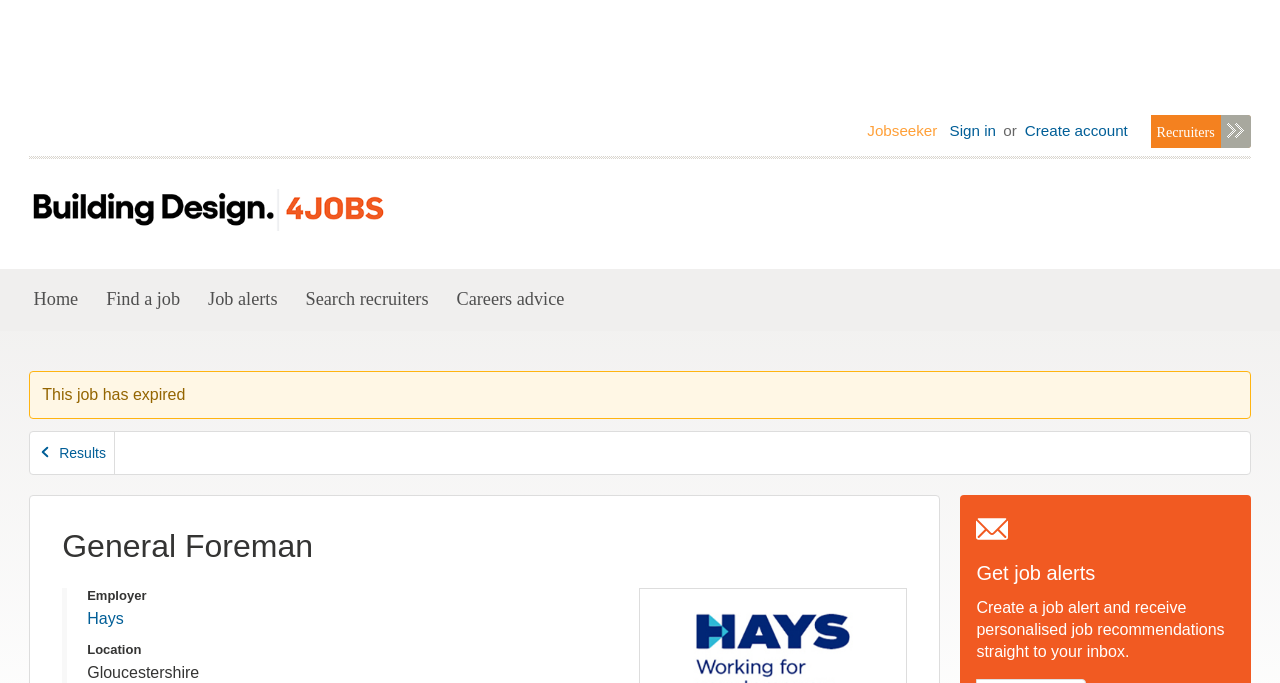What can be done to receive personalized job recommendations?
Please provide a single word or phrase answer based on the image.

Create a job alert